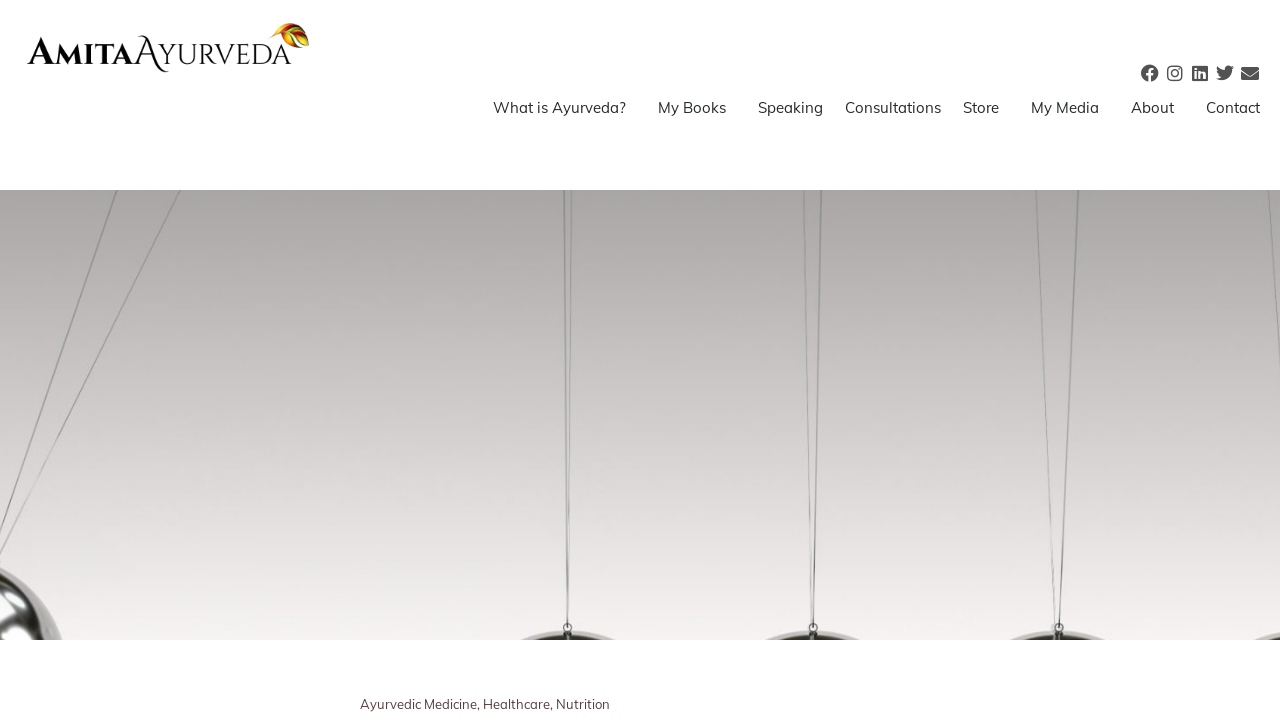Analyze the image and give a detailed response to the question:
How many links are there in the footer menu?

There are five links in the footer menu, which are Ayurvedic Medicine, Healthcare, Nutrition, and two commas separating them.